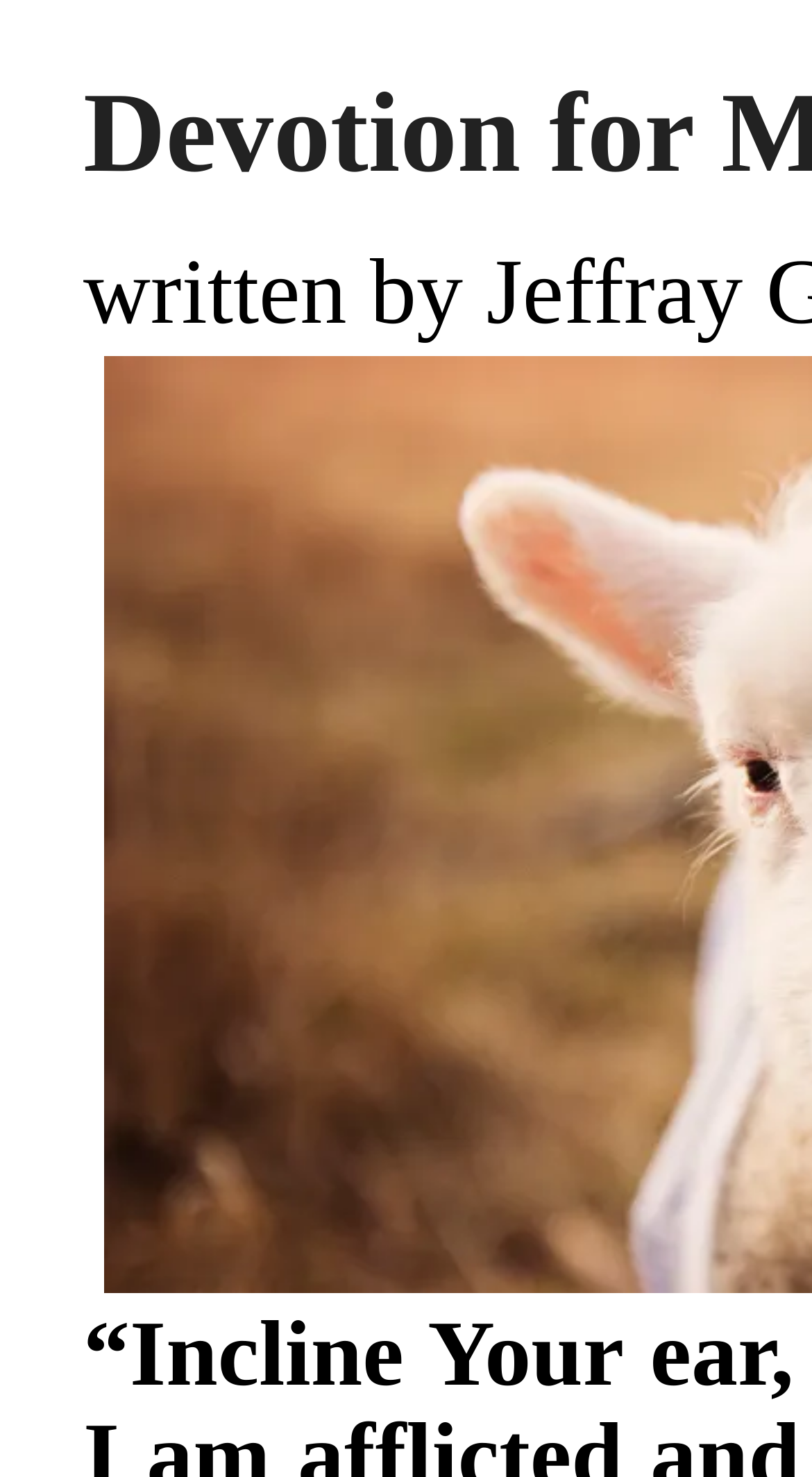Determine which piece of text is the heading of the webpage and provide it.

Devotion for Monday, July 9, 2018